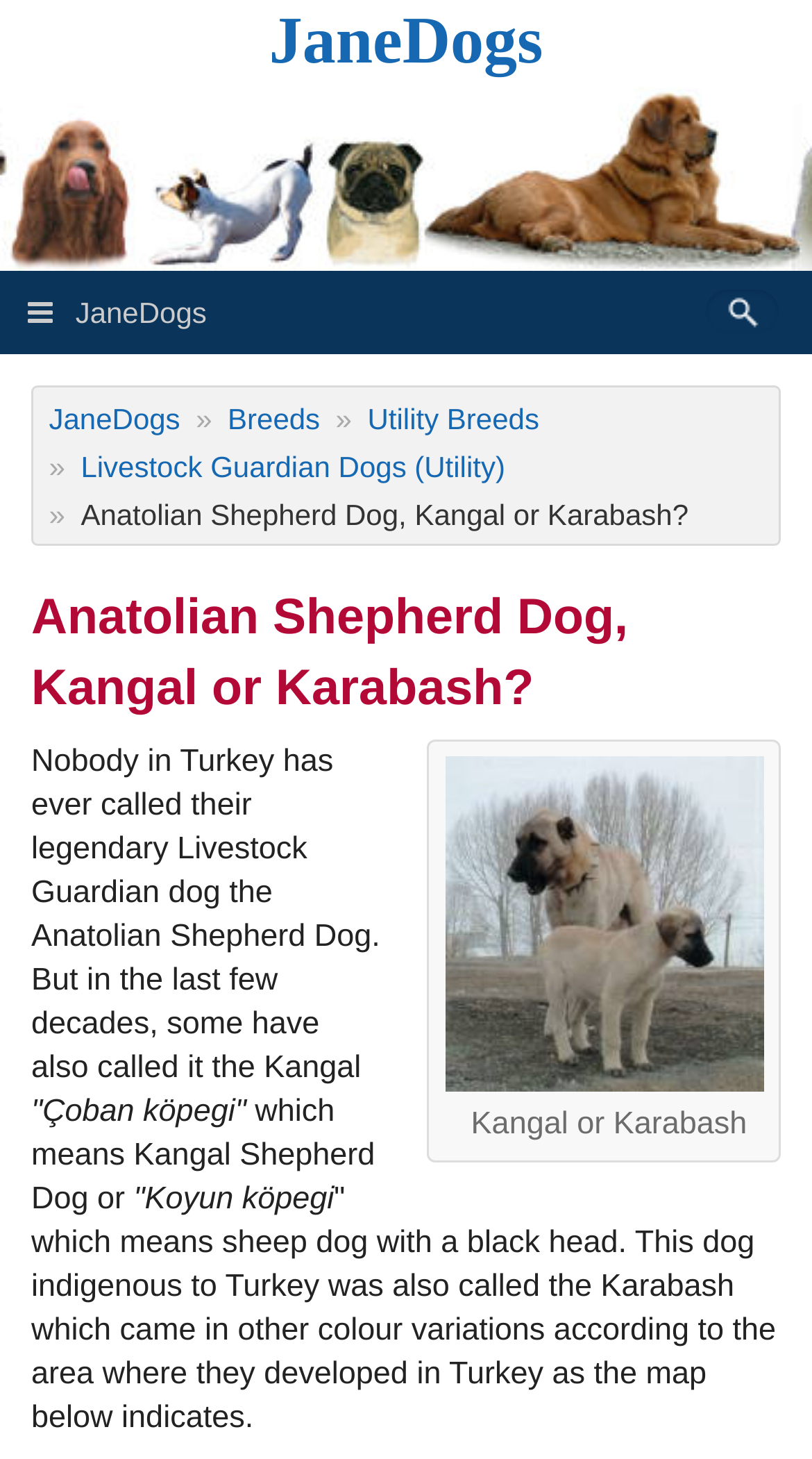What is the file type of the image that can be enlarged?
Kindly give a detailed and elaborate answer to the question.

The webpage contains an image that can be enlarged, as indicated by the text '(click to enlarge)'. The file type of this image is not explicitly stated, but based on the context, it is likely an image file.